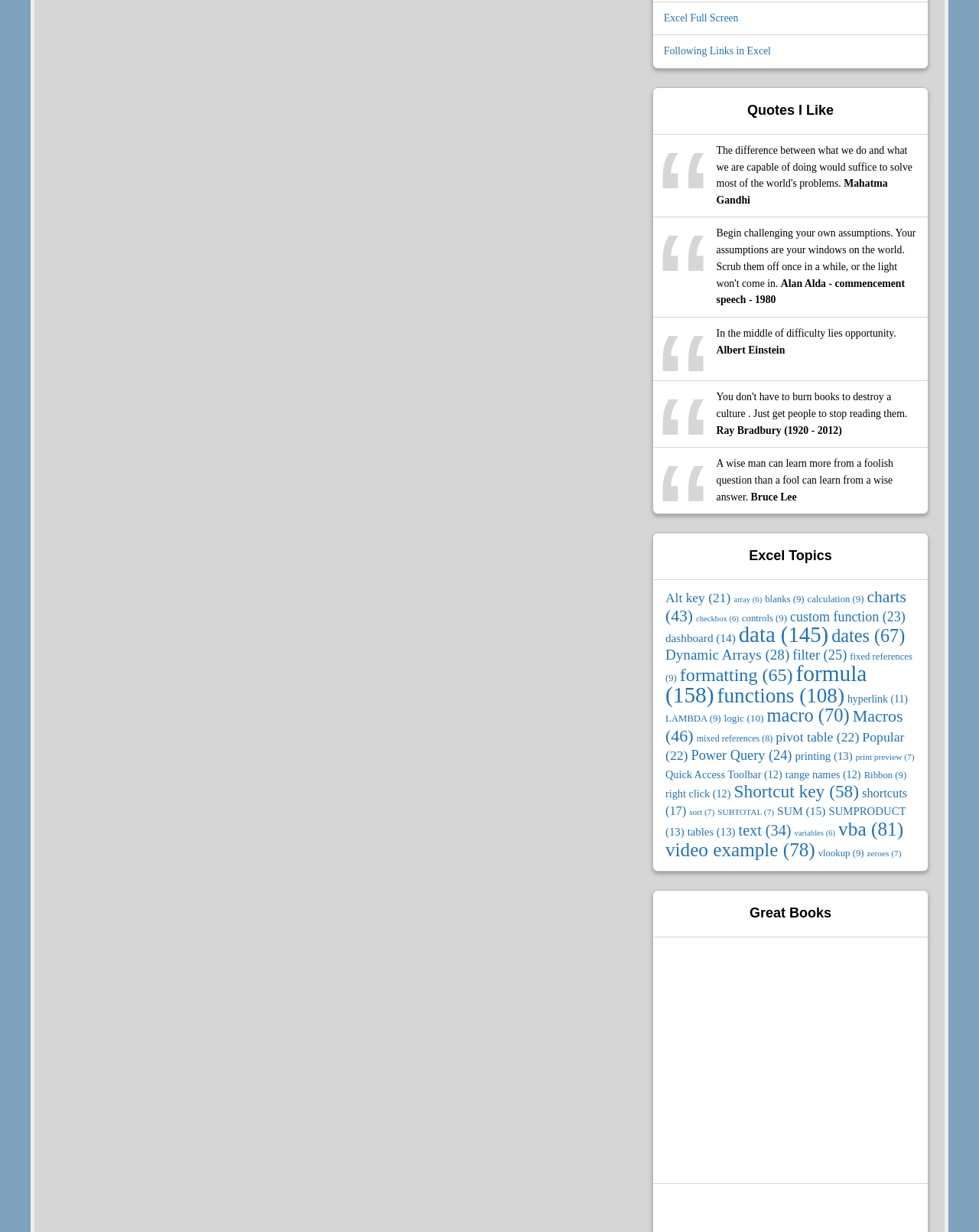Could you specify the bounding box coordinates for the clickable section to complete the following instruction: "Read the quote from Mahatma Gandhi"?

[0.732, 0.144, 0.907, 0.167]